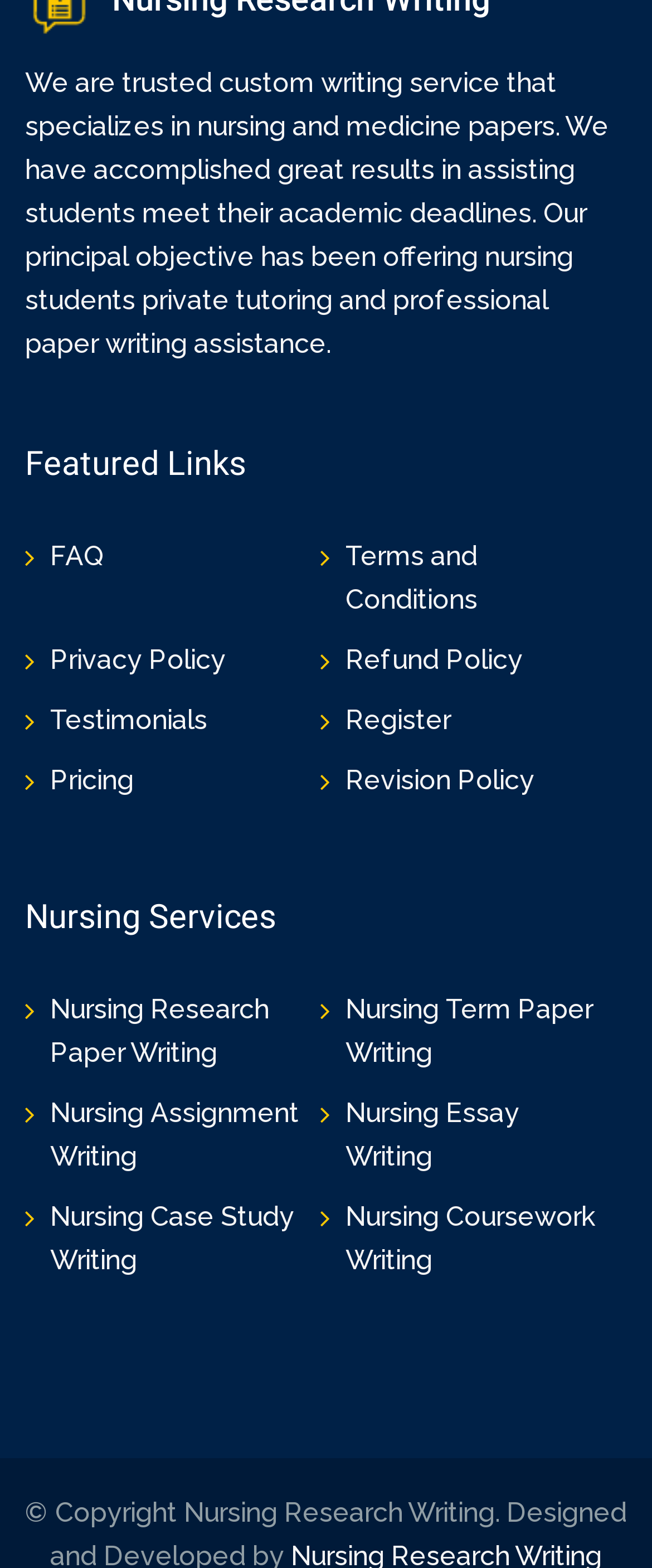Determine the bounding box coordinates of the clickable area required to perform the following instruction: "view FAQs". The coordinates should be represented as four float numbers between 0 and 1: [left, top, right, bottom].

[0.077, 0.344, 0.159, 0.364]